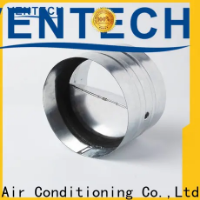Provide a comprehensive description of the image.

The image showcases a round HVAC duct component, likely a control damper, designed for efficient airflow management within heating, ventilation, and air conditioning systems. Its sleek metallic finish not only indicates durability but also complements modern interior designs. Prominently featuring the brand logo "VENTECH" at the top, the image conveys a professional aesthetic that reflects the company's commitment to quality in air conditioning solutions. The caption emphasizes the innovation and reliability associated with Ventech Air Conditioning Co., Ltd, appealing to customers looking for effective and versatile HVAC products.